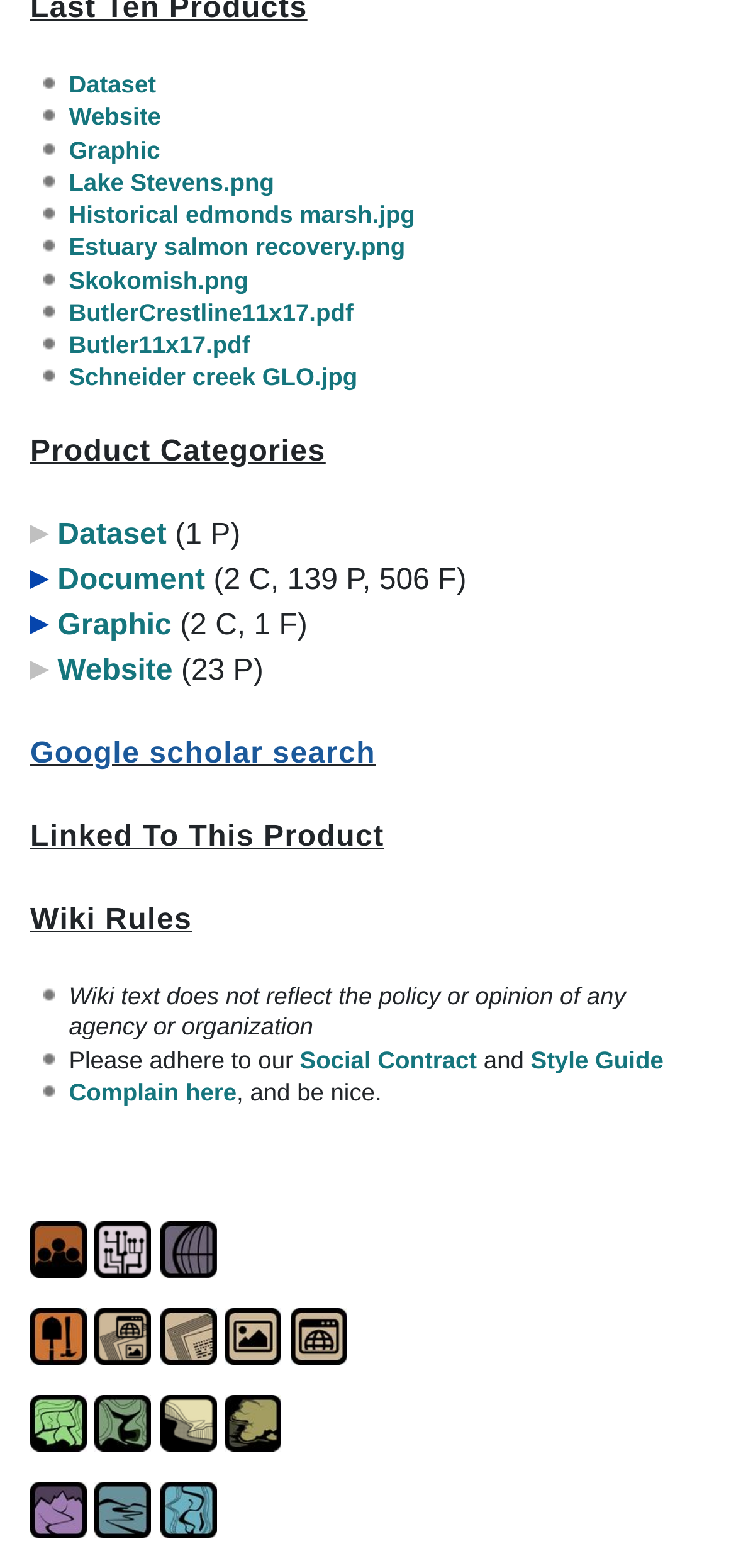Locate the bounding box of the UI element with the following description: "title="Link to Floodplain Sites"".

[0.218, 0.952, 0.295, 0.973]